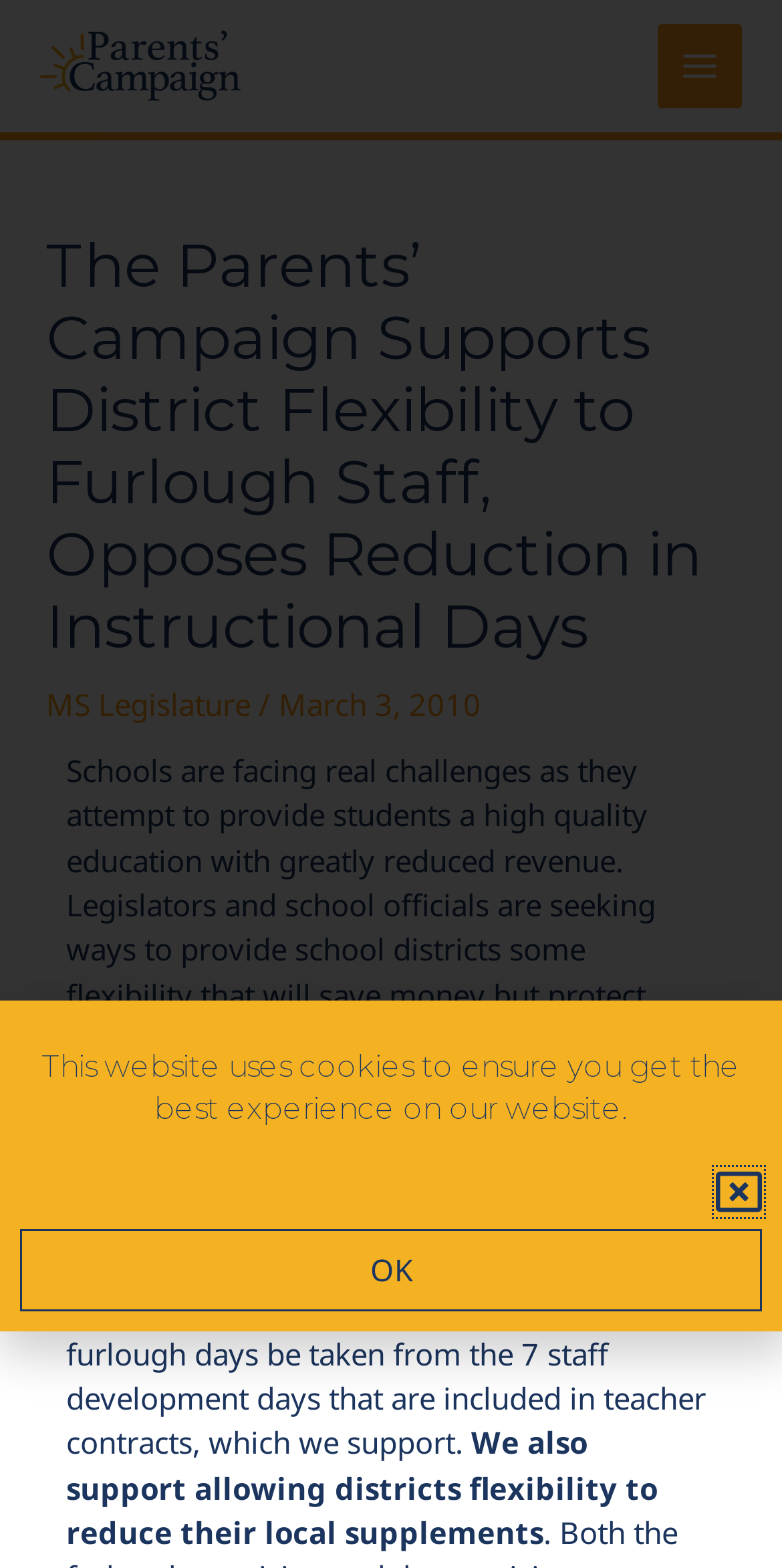Please extract the title of the webpage.

The Parents’ Campaign Supports District Flexibility to Furlough Staff, Opposes Reduction in Instructional Days